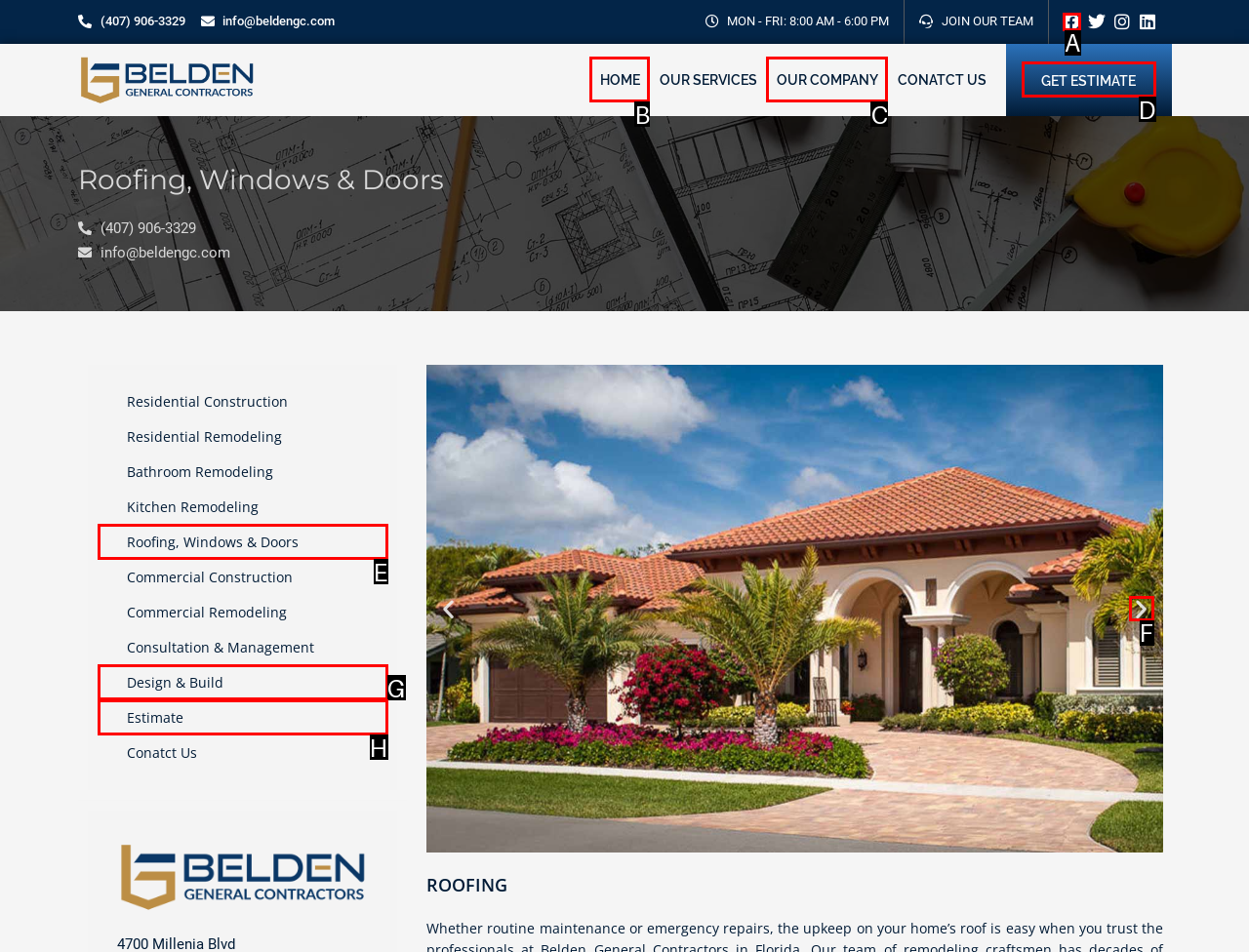Tell me which one HTML element I should click to complete the following task: View the company's Facebook page
Answer with the option's letter from the given choices directly.

A